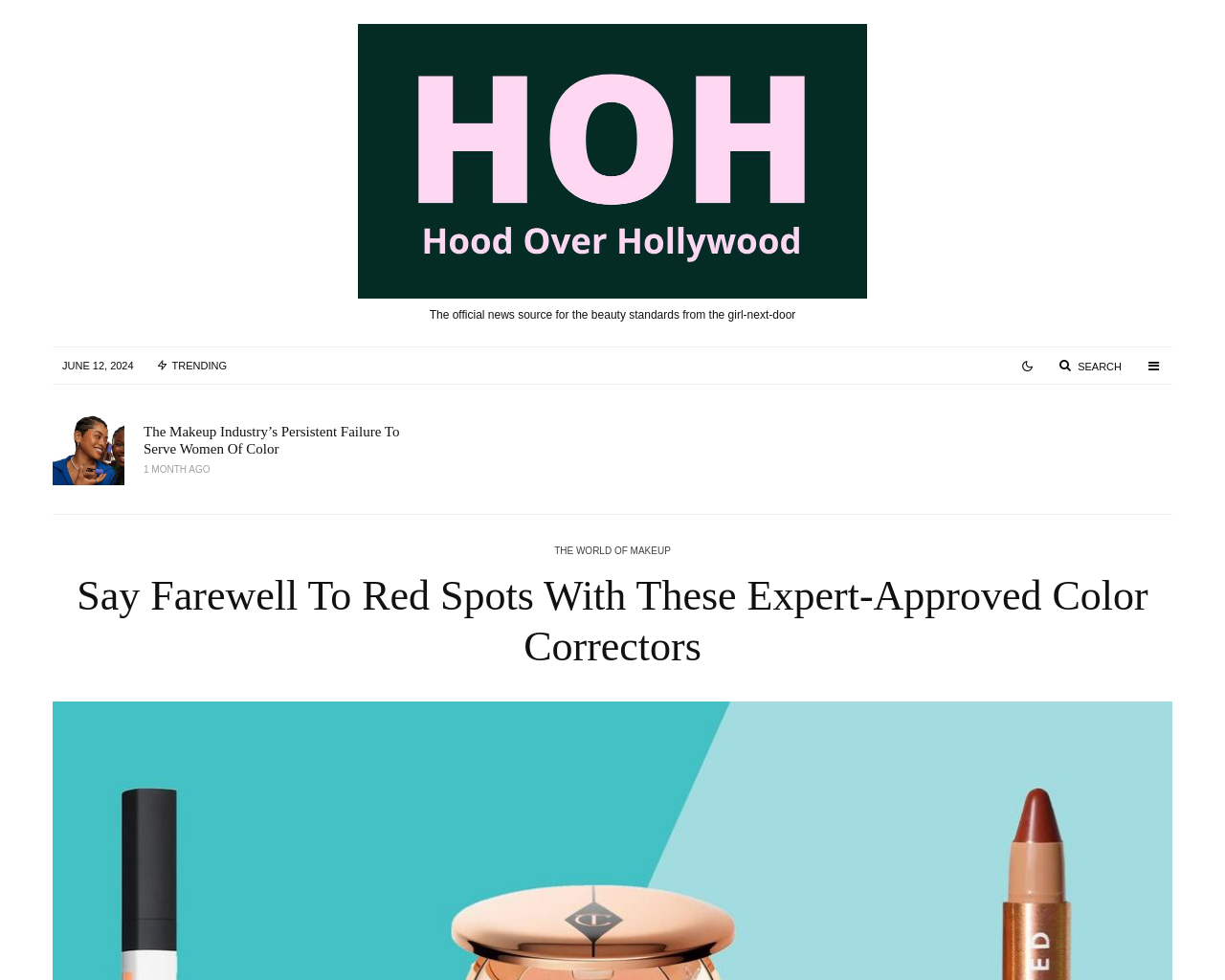Please locate the bounding box coordinates of the element that needs to be clicked to achieve the following instruction: "read the article about color correctors". The coordinates should be four float numbers between 0 and 1, i.e., [left, top, right, bottom].

[0.043, 0.573, 0.957, 0.686]